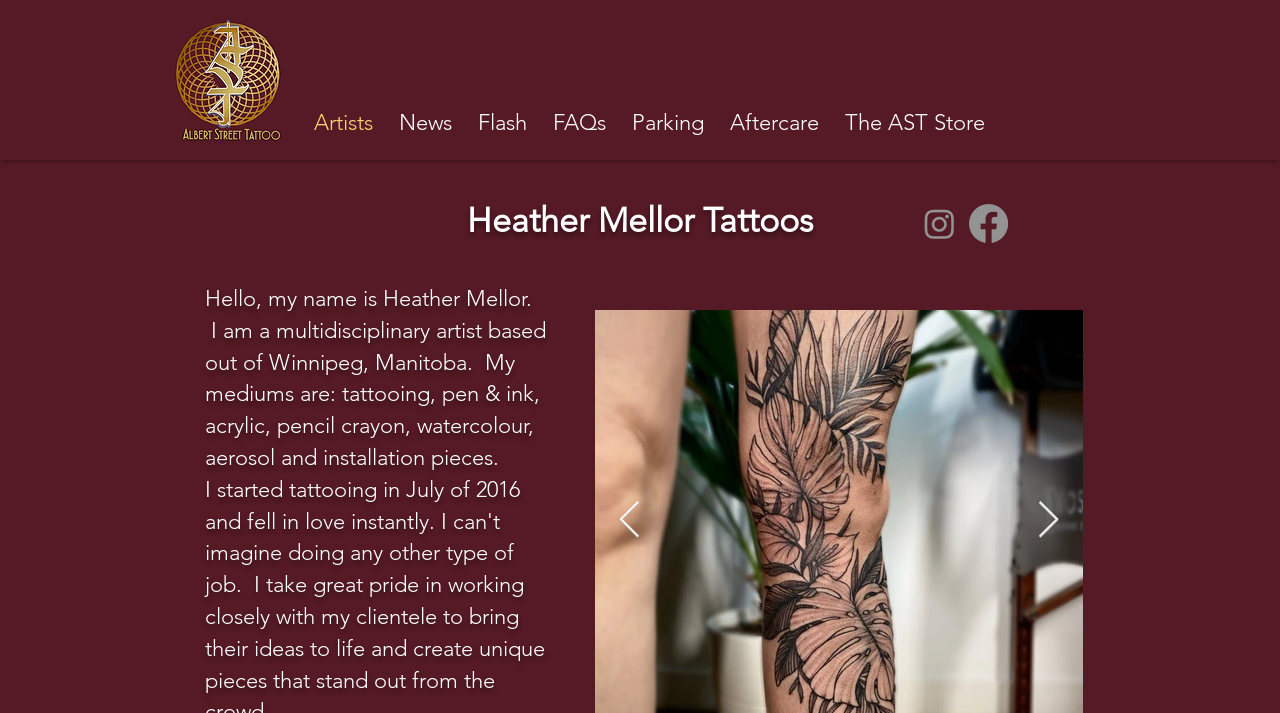Answer this question in one word or a short phrase: What is the name of the tattoo artist?

Heather Mellor